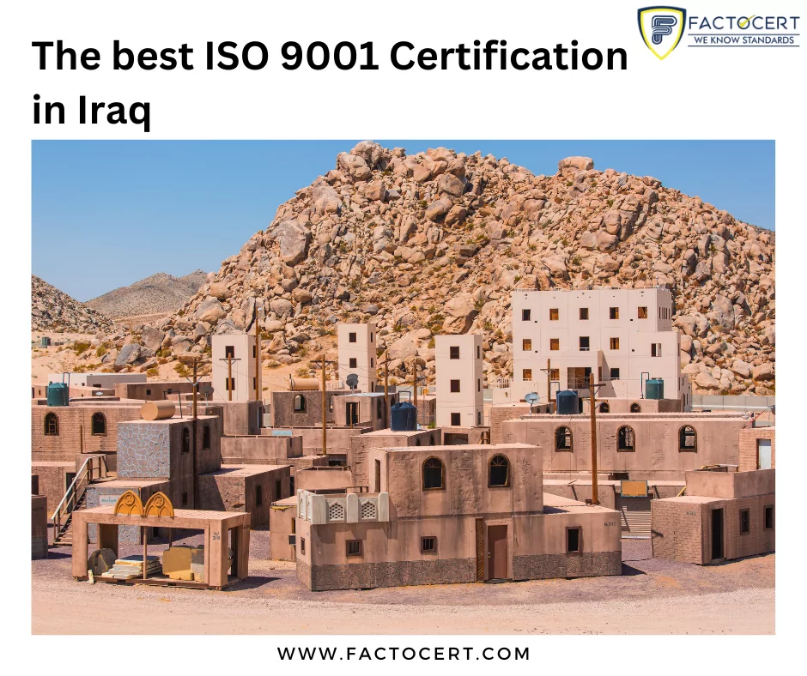Formulate a detailed description of the image content.

The image showcases a serene landscape featuring traditional Iraqi architecture, nestled among rugged mountains. Prominently displayed at the top is the headline, "The best ISO 9001 Certification in Iraq," signifying the focus on quality management standards. The buildings, characterized by their earthy tones and distinct architectural details, blend harmoniously with the rocky backdrop, emphasizing the region's unique blend of natural beauty and cultural heritage. This visual representation aligns with the emphasis on quality certification services offered by Factocert, a reputable certification body dedicated to enhancing business operations worldwide. The inclusion of the website address at the bottom further encourages viewers to seek more information about their services.